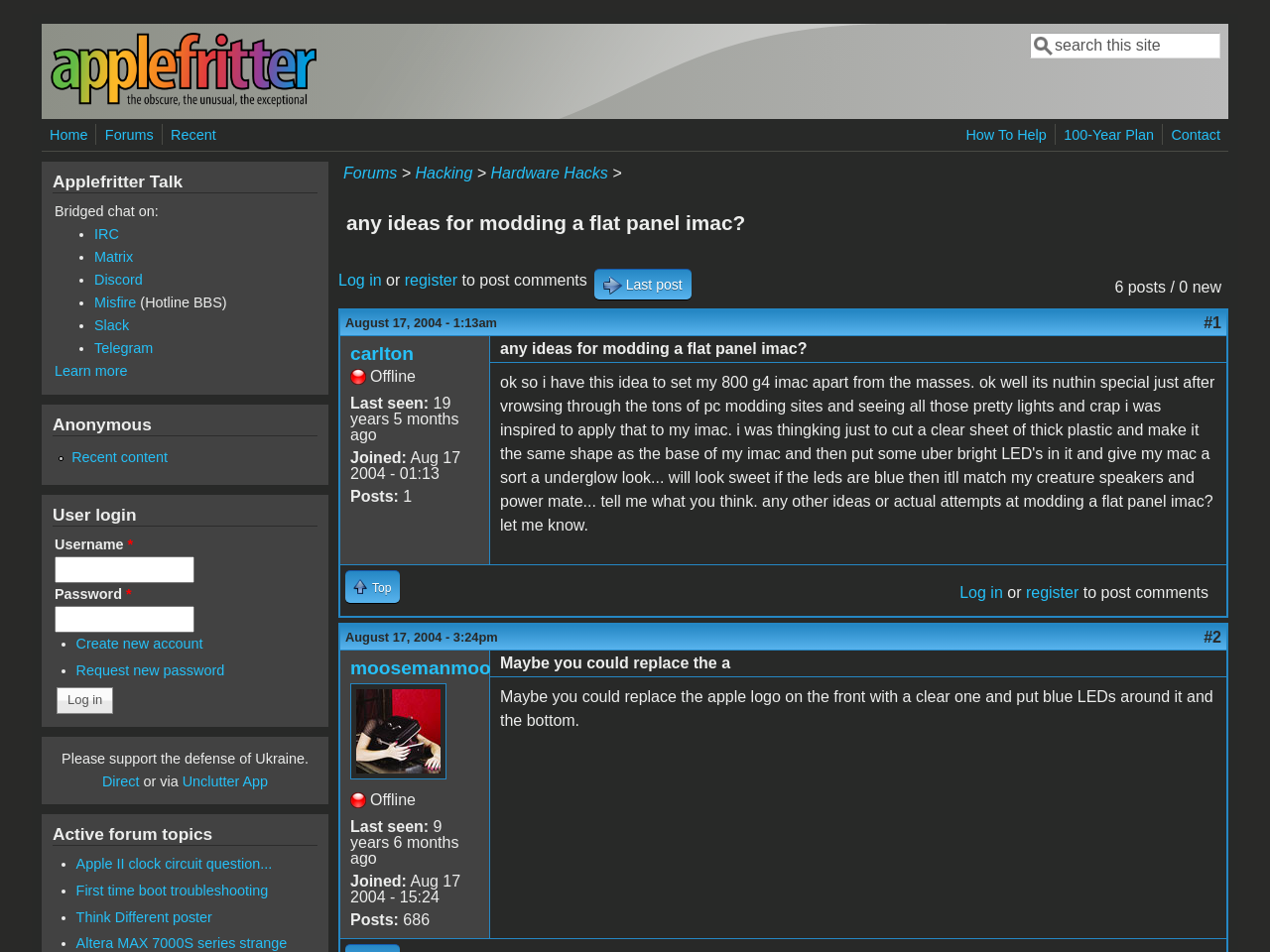Generate a thorough caption that explains the contents of the webpage.

This webpage is a forum discussion page on Applefritter, a website focused on Apple-related topics. At the top of the page, there is a navigation menu with links to "Home", "Forums", "Recent", "How To Help", "100-Year Plan", and "Contact". Below the navigation menu, there is a search form with a text box and a "Search this site" label.

The main content of the page is a discussion thread titled "any ideas for modding a flat panel imac?" with 6 posts. The thread is divided into individual posts, each with a username, post date, and post content. The posts are arranged in a vertical list, with the most recent post at the top.

To the right of the thread title, there is a link to "Log in" or "register" to post comments. Below the thread title, there is a link to "Last post" and a post count indicator showing "6 posts / 0 new".

Each post includes a username, post date, and post content. The post content is a block of text with a blue LED lighting idea for modding a flat panel iMac. Some posts also include a user profile picture and additional information such as "Last seen:", "Joined:", and "Posts:".

On the left side of the page, there is a sidebar with several sections. The top section is titled "Applefritter Talk" and includes links to bridged chat services such as IRC, Matrix, Discord, Misfire, and Slack. Below that, there is a section titled "Anonymous" with a link to "Recent content". Further down, there is a "User login" section with a username and password text box and a "Log in" button.

Overall, the page is a discussion forum focused on Apple-related topics, with a specific thread on modding a flat panel iMac.